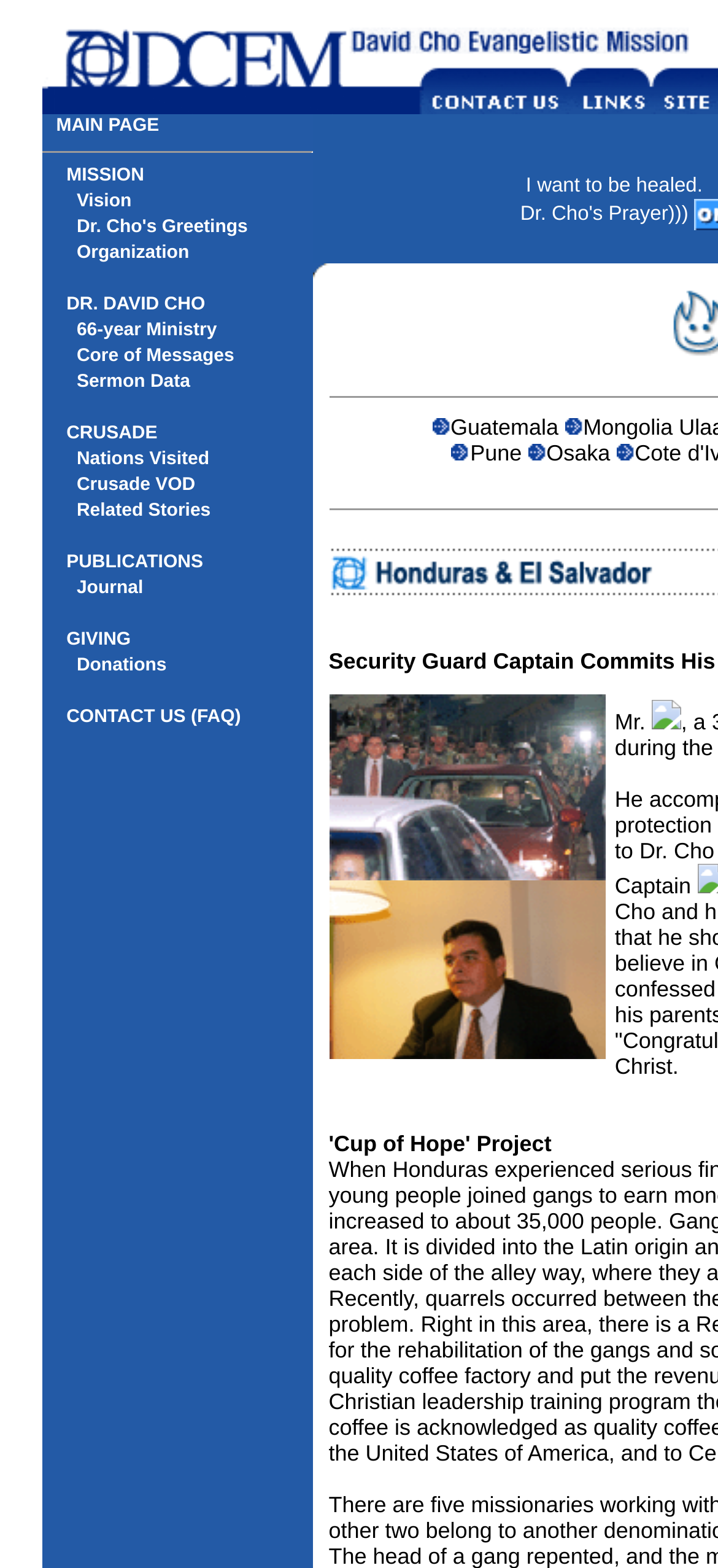Determine the coordinates of the bounding box that should be clicked to complete the instruction: "Explore 66-year Ministry". The coordinates should be represented by four float numbers between 0 and 1: [left, top, right, bottom].

[0.107, 0.204, 0.302, 0.217]